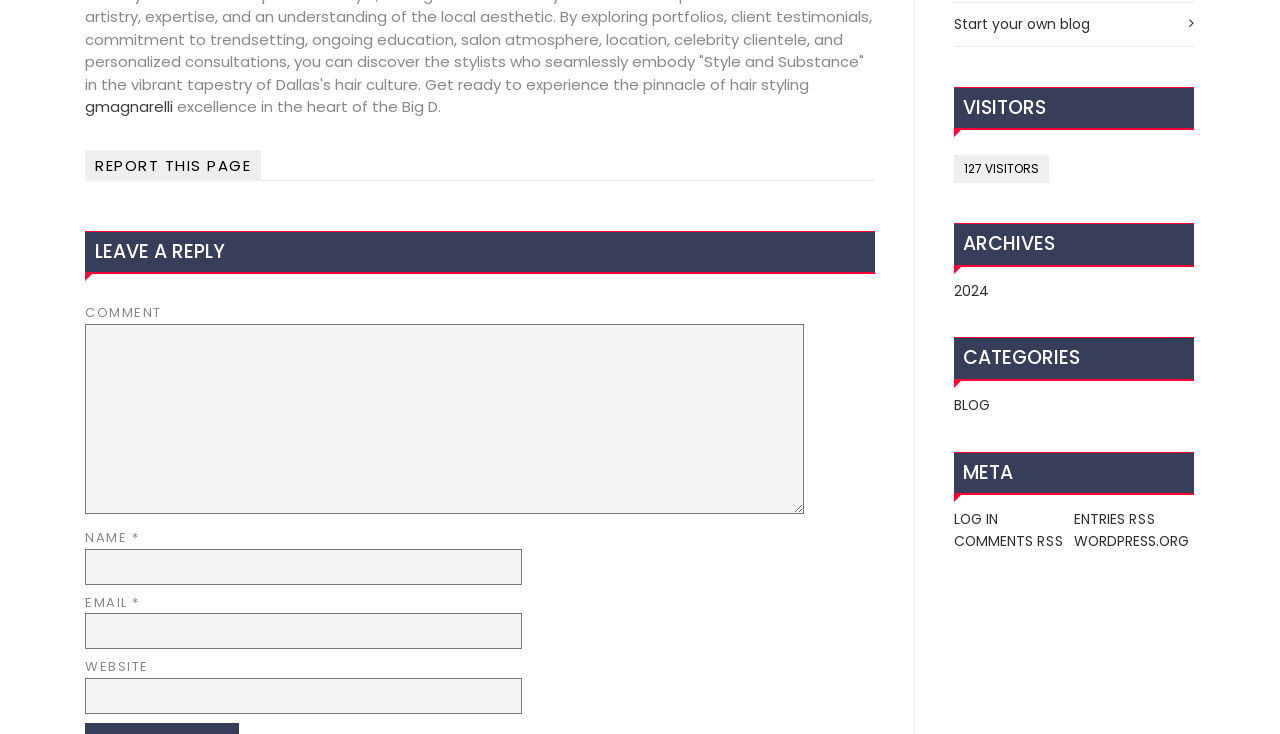Using floating point numbers between 0 and 1, provide the bounding box coordinates in the format (top-left x, top-left y, bottom-right x, bottom-right y). Locate the UI element described here: parent_node: NAME * name="author"

[0.066, 0.748, 0.408, 0.797]